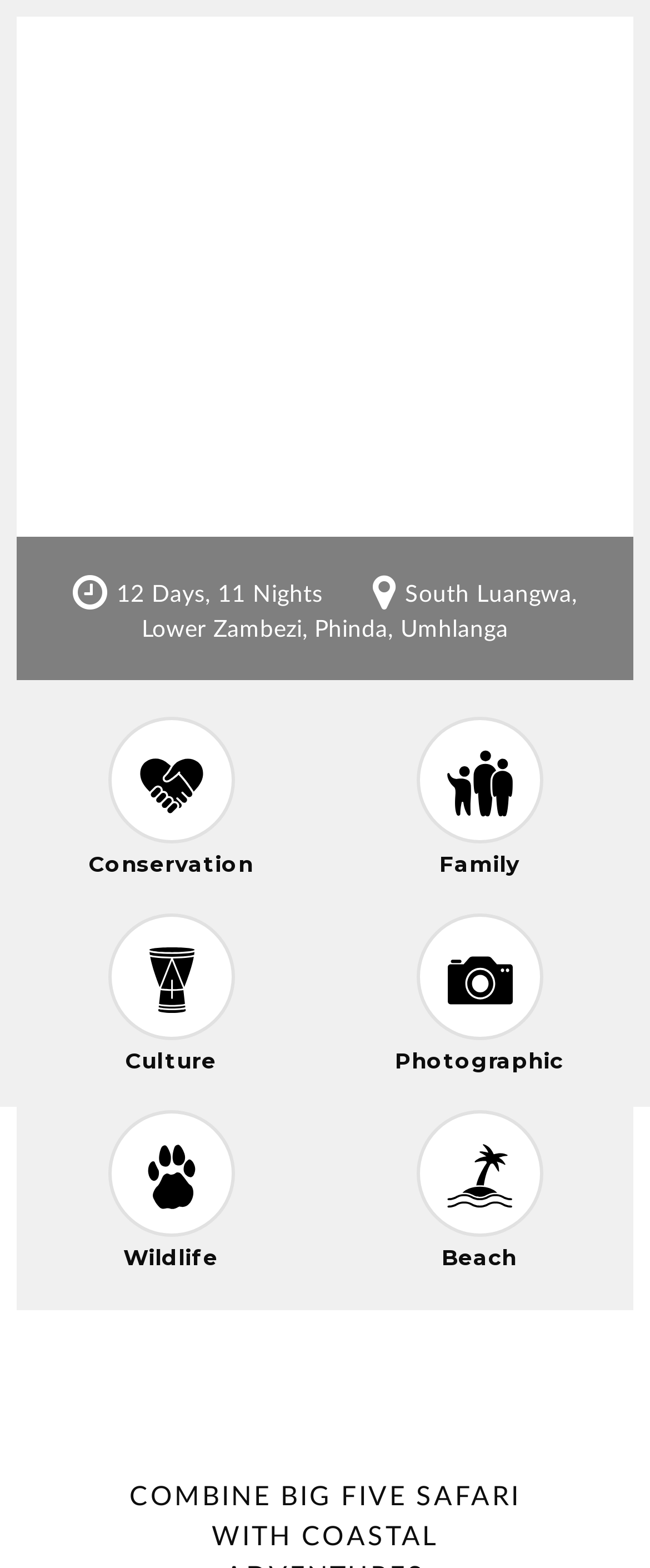How many icons are there on the webpage?
Observe the image and answer the question with a one-word or short phrase response.

8